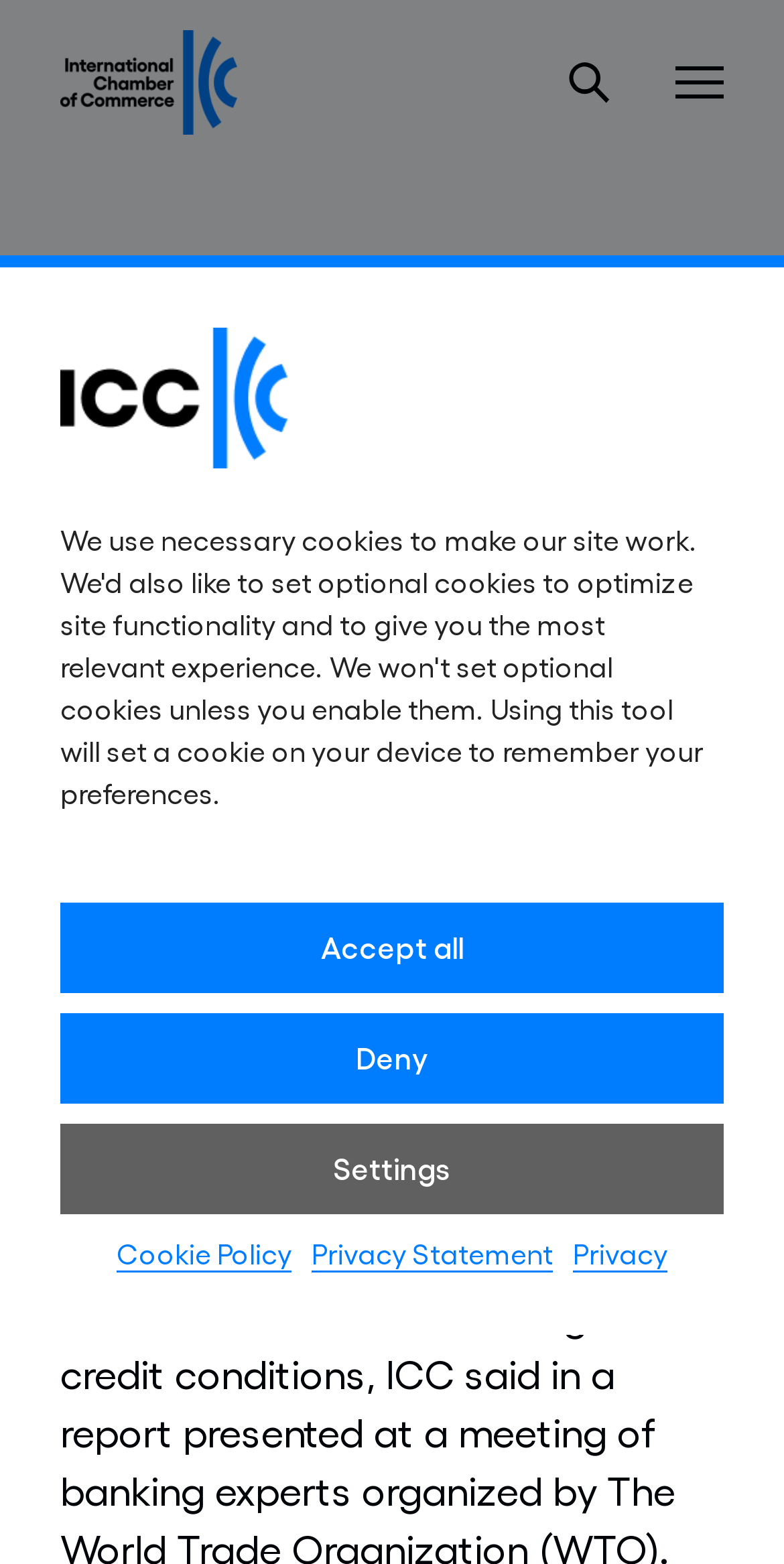Find the bounding box coordinates of the element's region that should be clicked in order to follow the given instruction: "Open the menu". The coordinates should consist of four float numbers between 0 and 1, i.e., [left, top, right, bottom].

[0.841, 0.027, 0.944, 0.078]